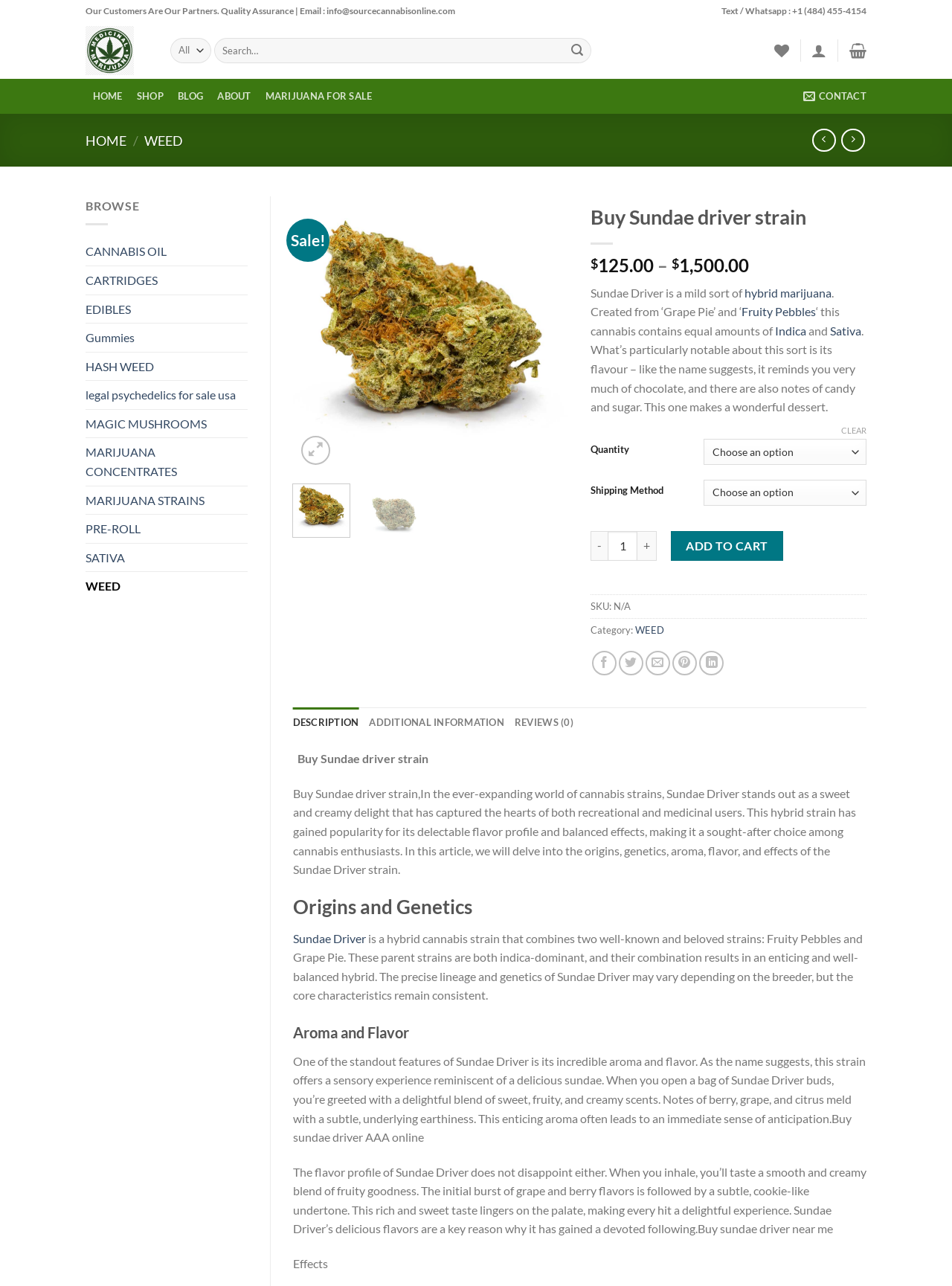What is the price of Sundae driver strain?
Answer with a single word or phrase by referring to the visual content.

$125.00